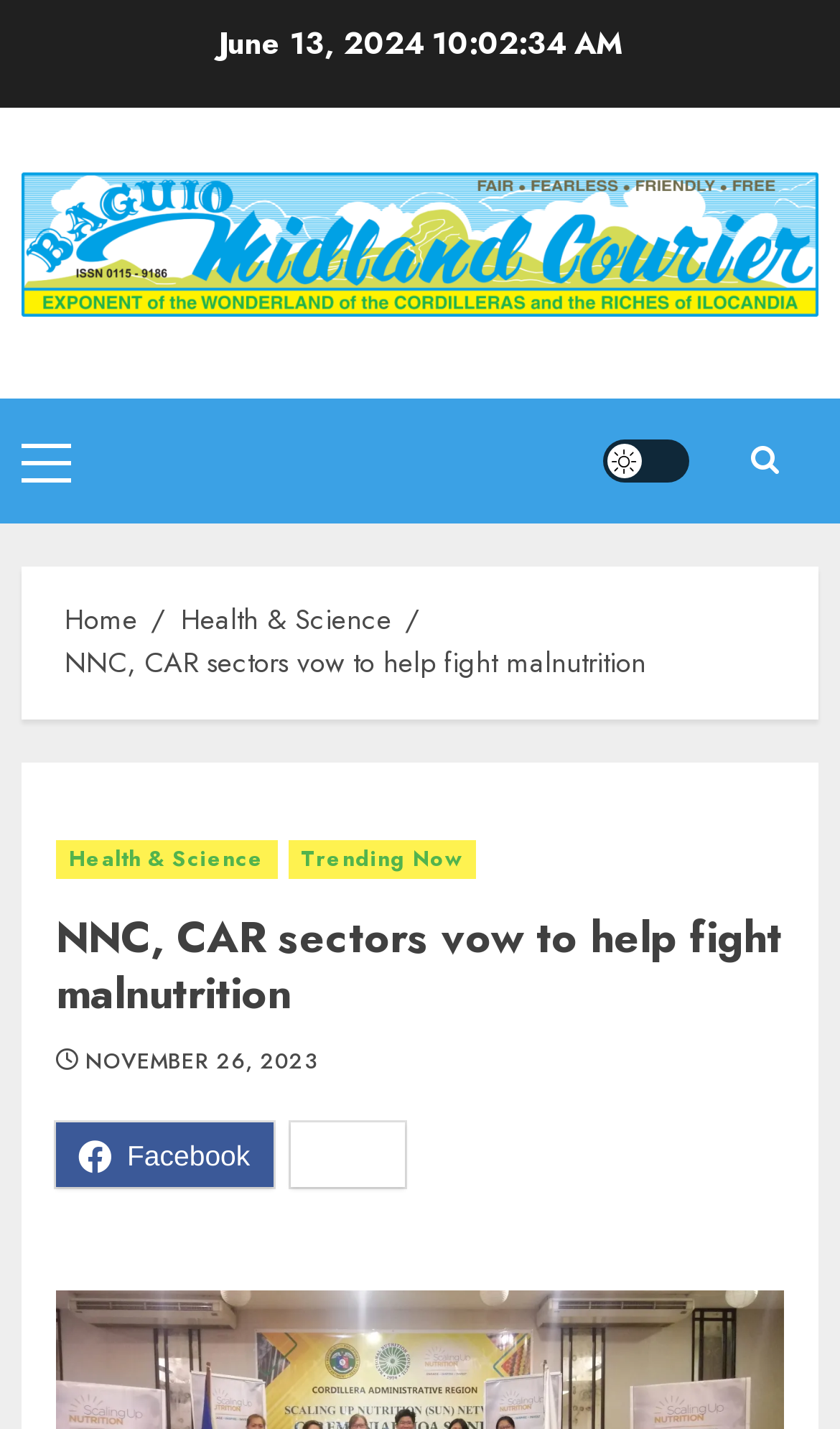Please reply to the following question with a single word or a short phrase:
What social media platform is linked?

Facebook